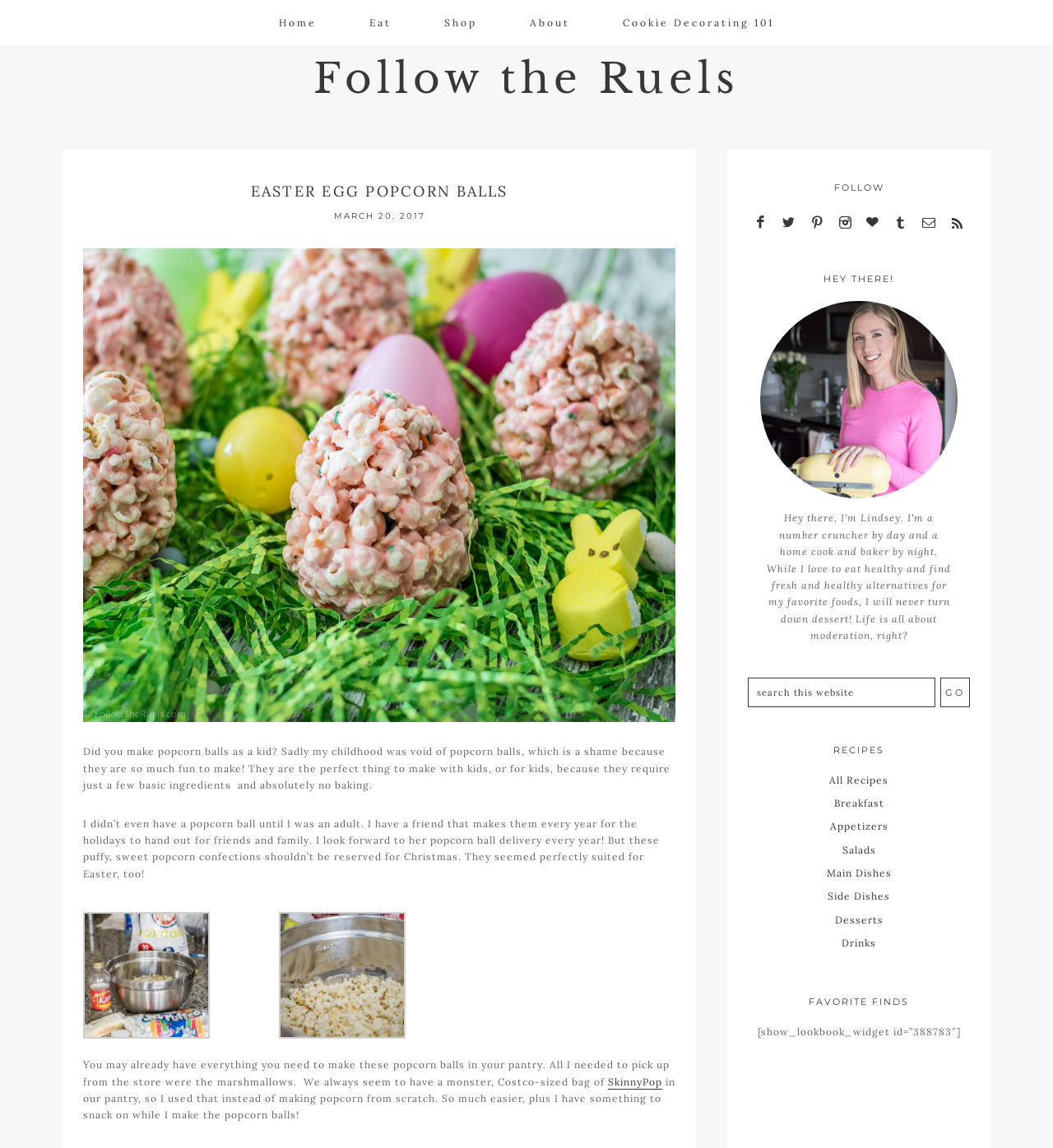Using the webpage screenshot and the element description Salads, determine the bounding box coordinates. Specify the coordinates in the format (top-left x, top-left y, bottom-right x, bottom-right y) with values ranging from 0 to 1.

[0.8, 0.735, 0.832, 0.745]